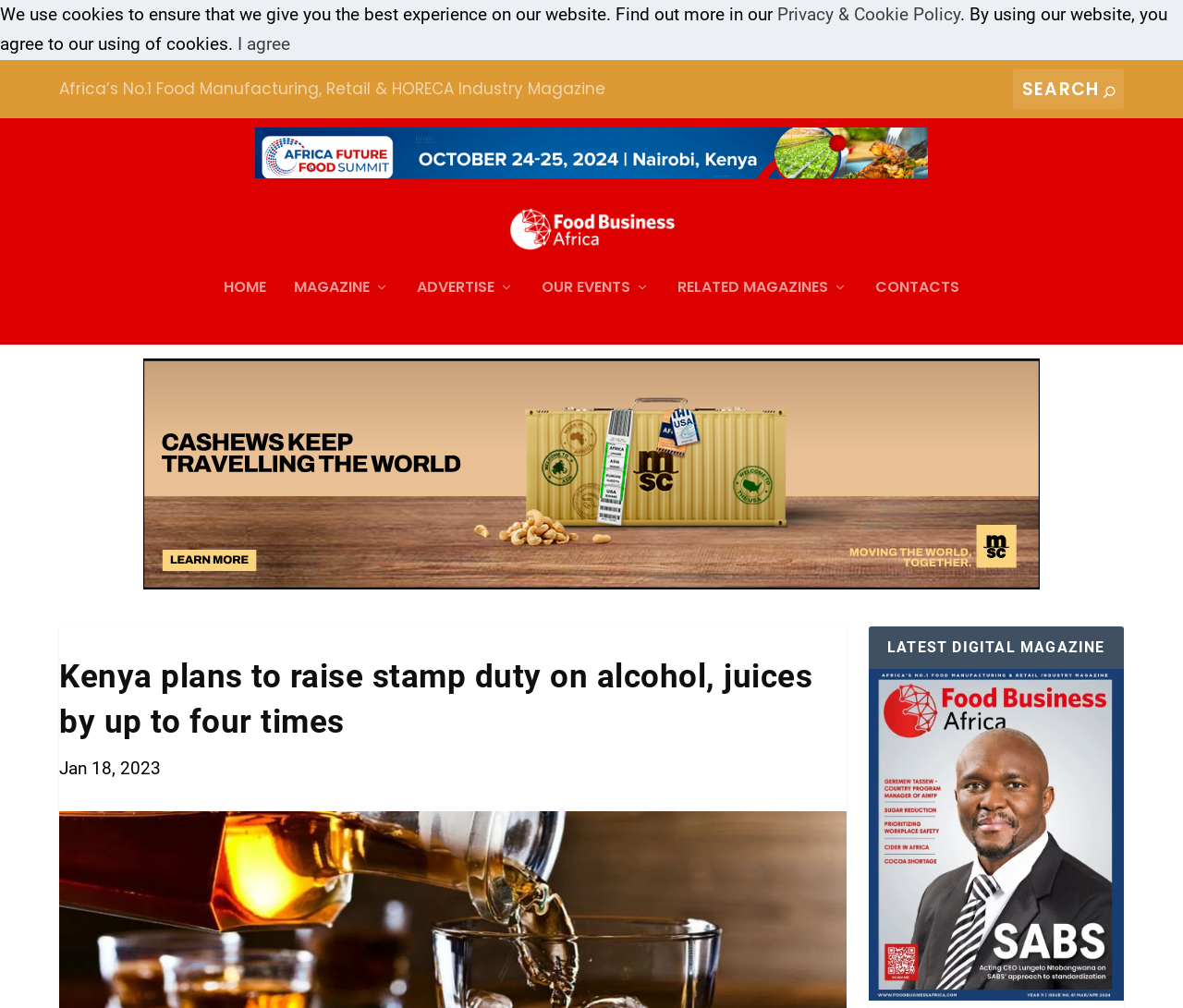Please find the bounding box coordinates of the section that needs to be clicked to achieve this instruction: "Search for something".

[0.856, 0.068, 0.95, 0.108]